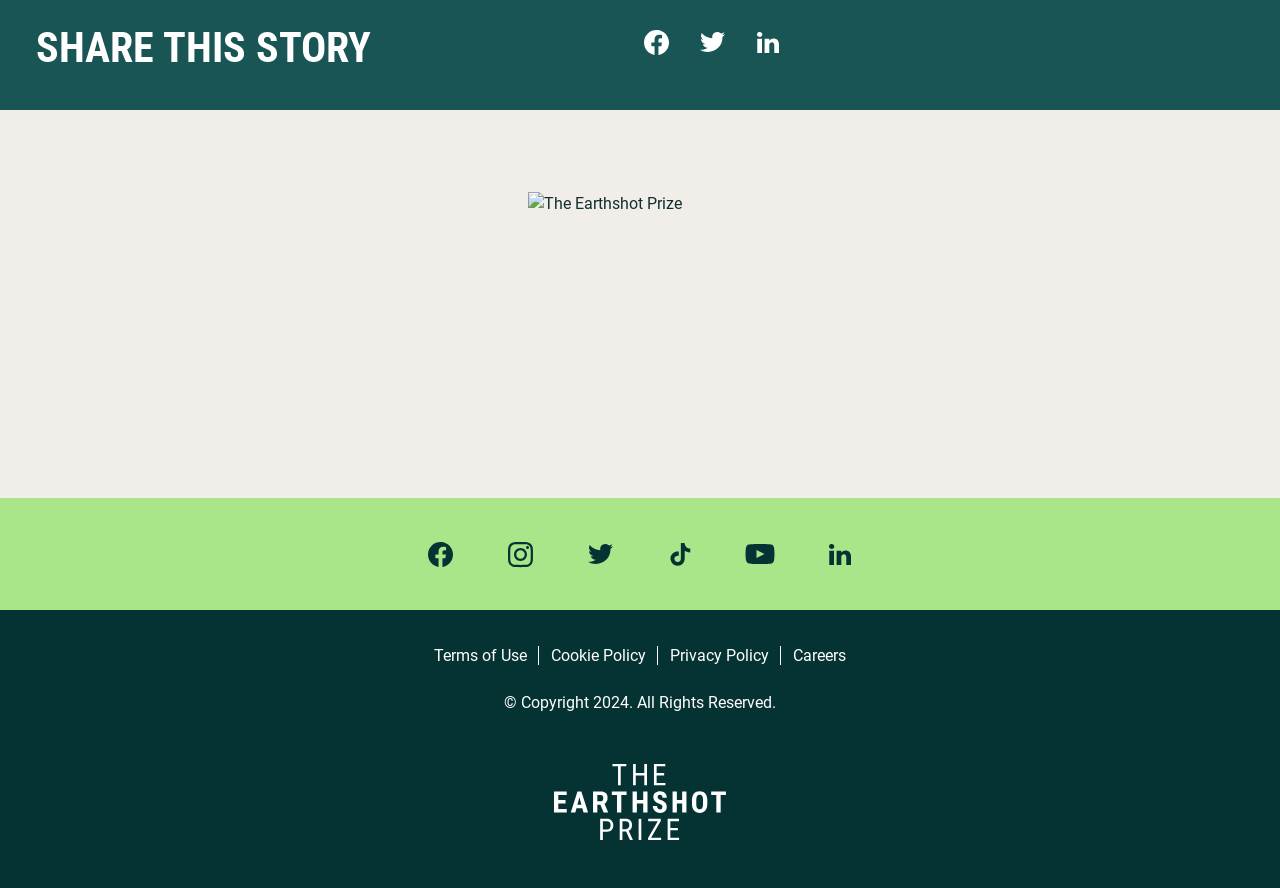Refer to the element description Careers and identify the corresponding bounding box in the screenshot. Format the coordinates as (top-left x, top-left y, bottom-right x, bottom-right y) with values in the range of 0 to 1.

[0.62, 0.727, 0.661, 0.748]